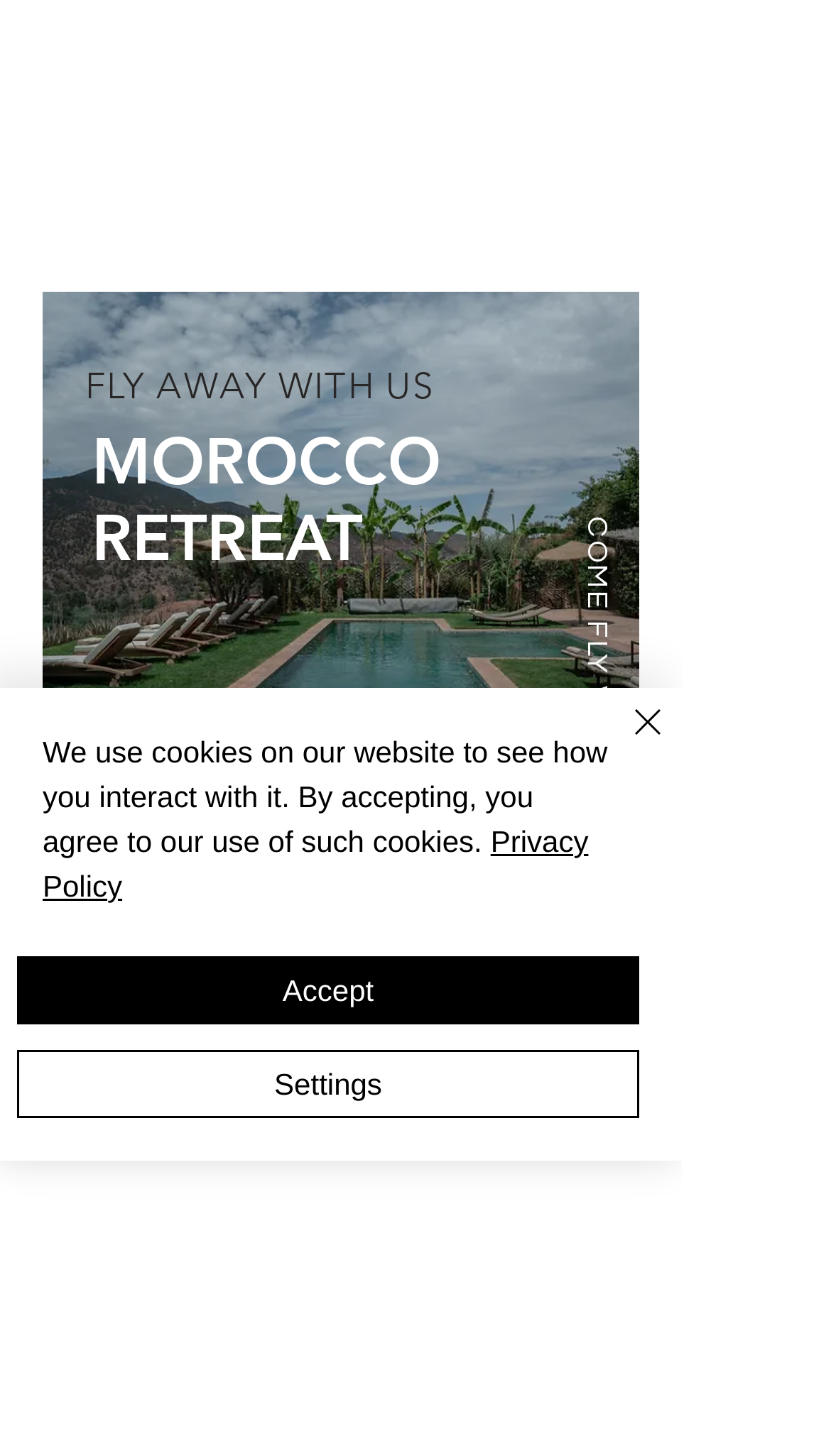Extract the bounding box coordinates for the UI element described as: "Privacy Policy".

[0.051, 0.566, 0.708, 0.62]